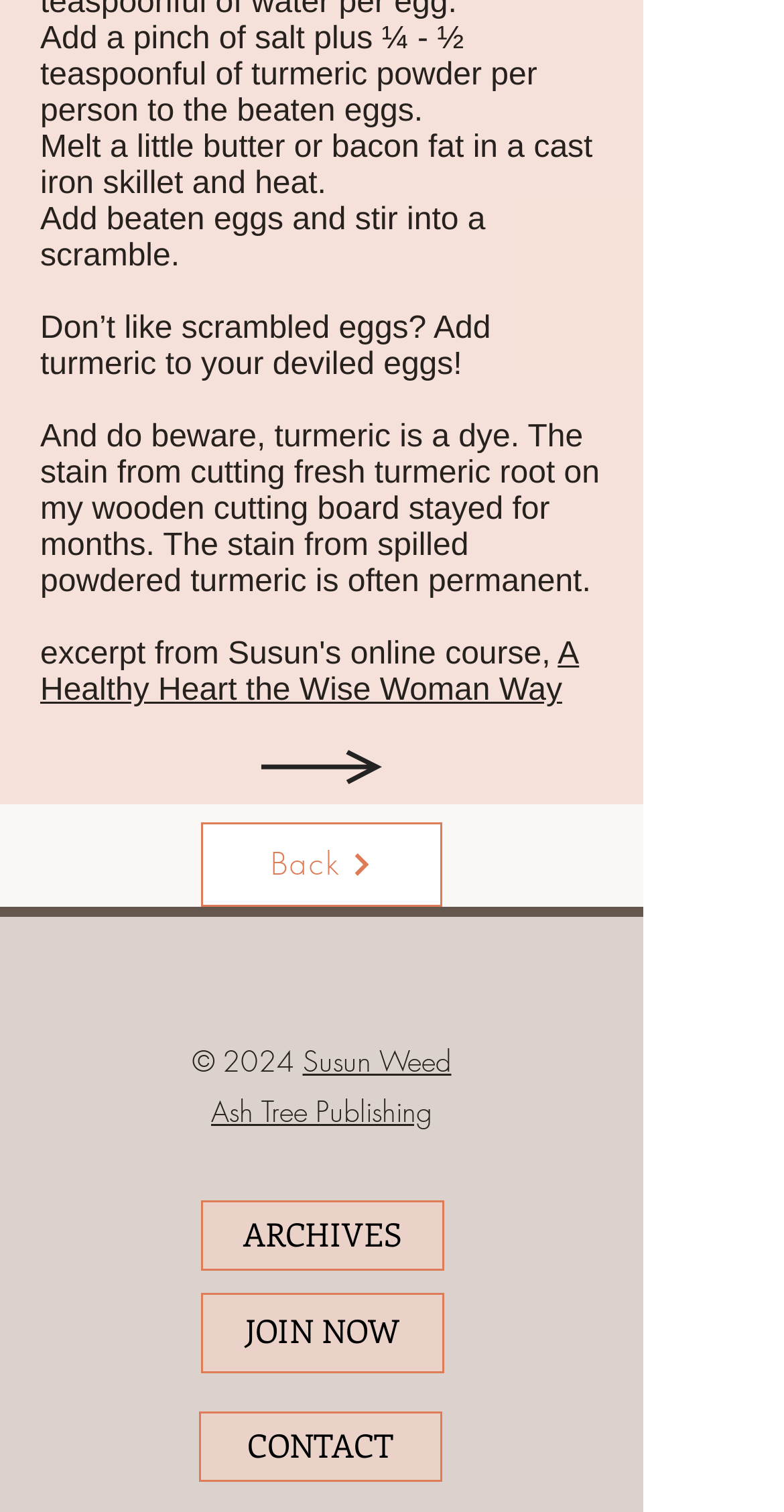Please determine the bounding box coordinates of the element to click on in order to accomplish the following task: "Check the ARCHIVES". Ensure the coordinates are four float numbers ranging from 0 to 1, i.e., [left, top, right, bottom].

[0.256, 0.793, 0.567, 0.84]